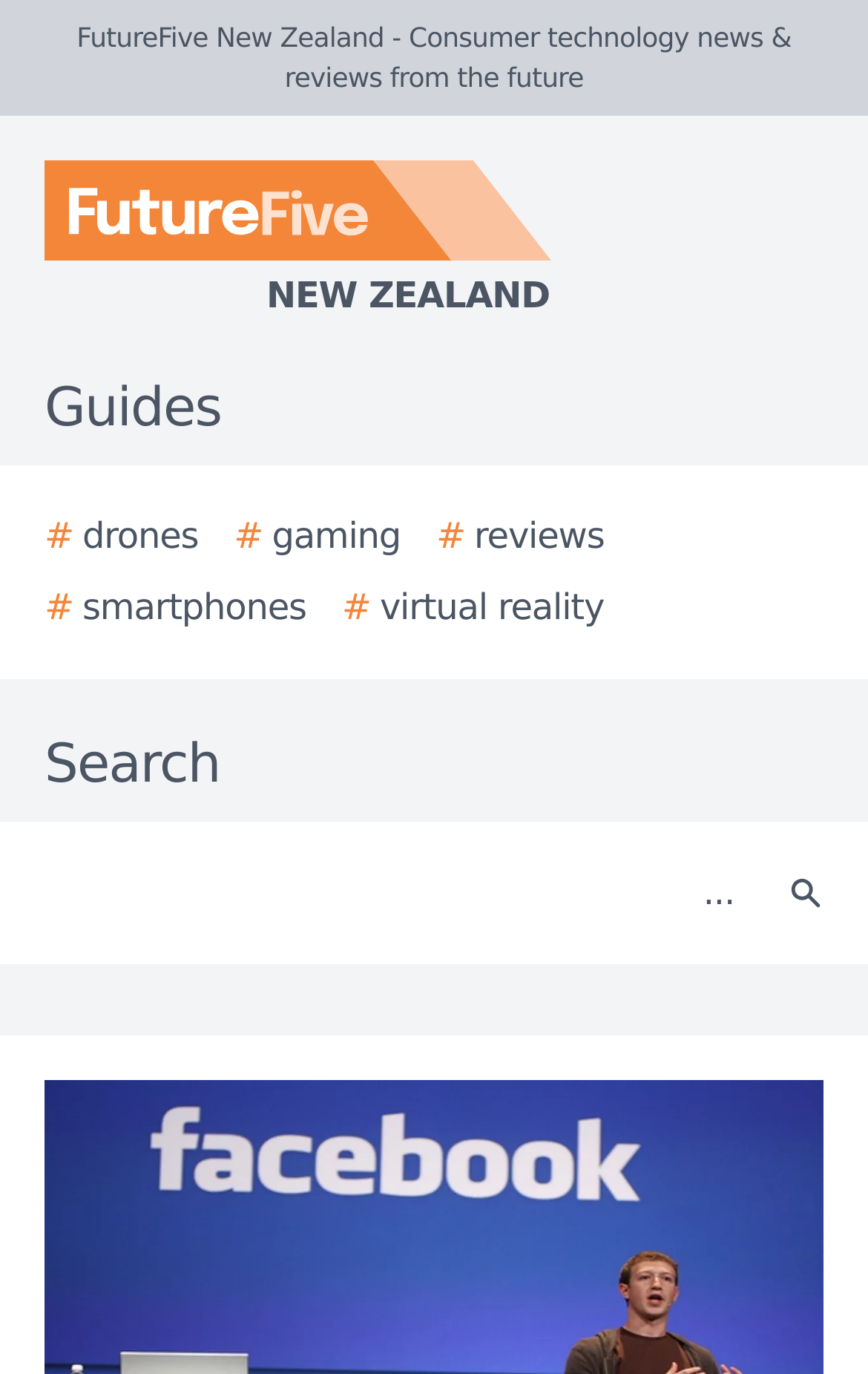Highlight the bounding box coordinates of the element you need to click to perform the following instruction: "Click the HOME link."

None